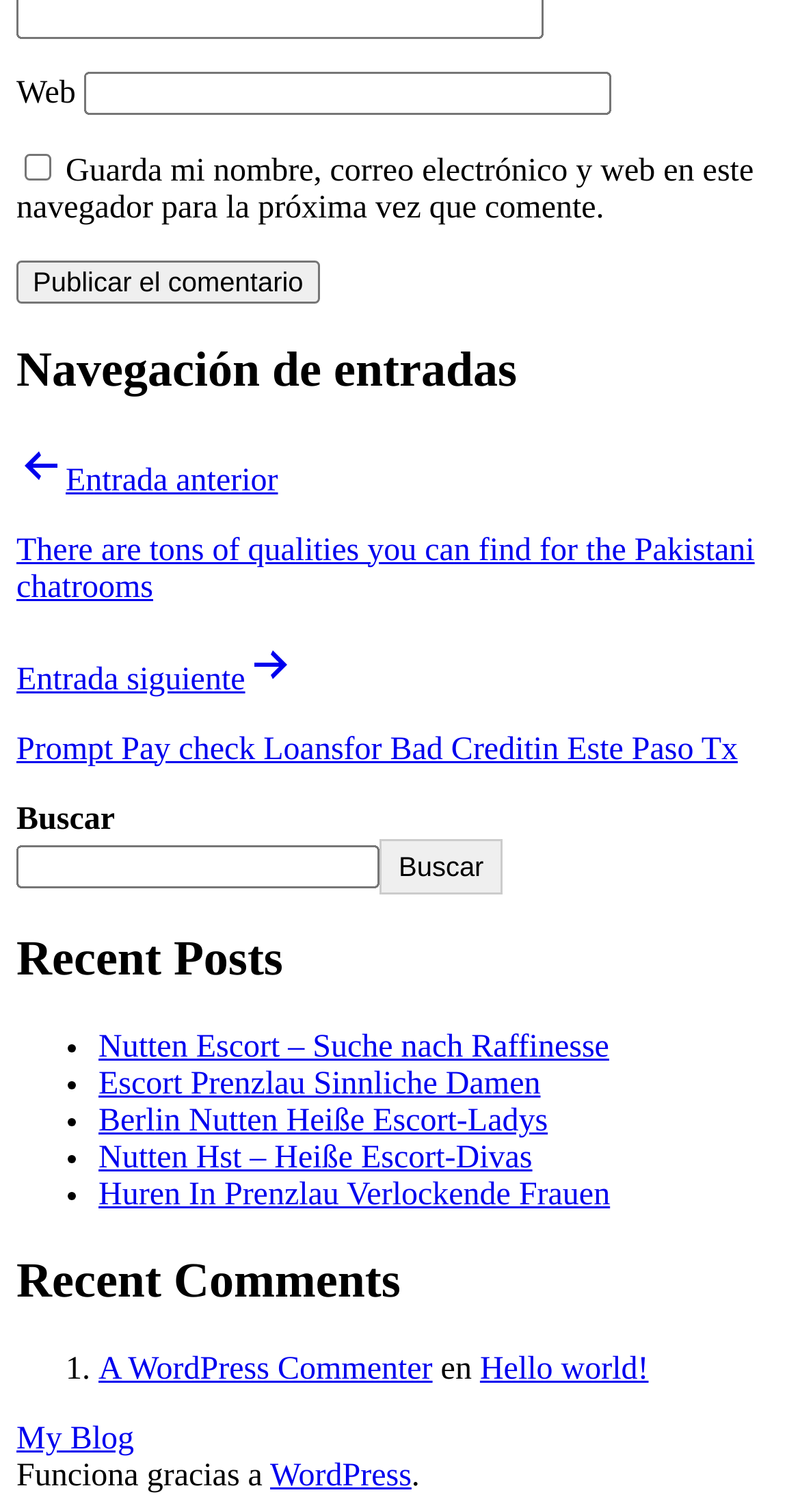Show the bounding box coordinates for the element that needs to be clicked to execute the following instruction: "Search for something". Provide the coordinates in the form of four float numbers between 0 and 1, i.e., [left, top, right, bottom].

[0.021, 0.558, 0.474, 0.587]